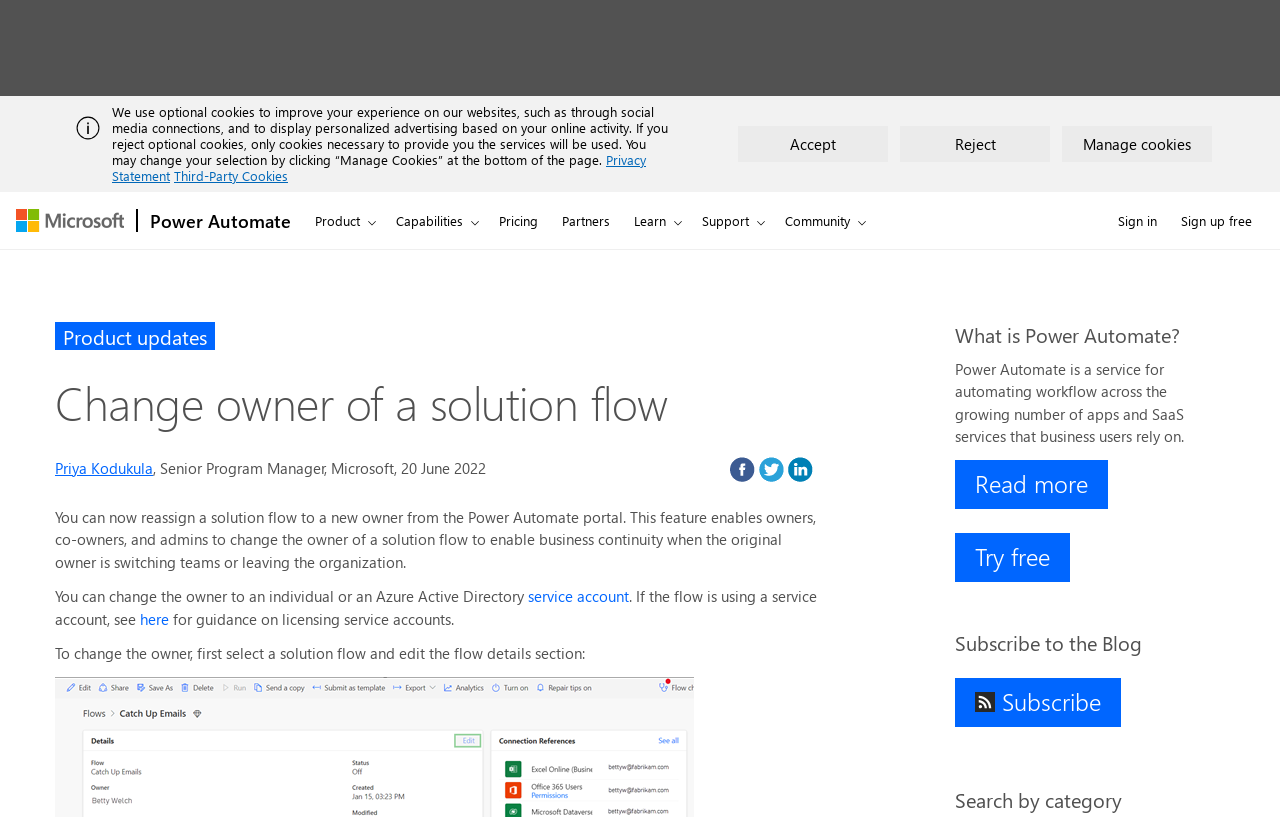Give a detailed overview of the webpage's appearance and contents.

This webpage is about the Power Automate blog, specifically an article titled "Change owner of a solution flow". At the top, there is an alert message and a cookie consent notification with buttons to accept, reject, or manage cookies. Below this, there is a Microsoft logo and a navigation menu with links to Power Automate home, products, capabilities, pricing, partners, learn, support, community, and sign in/sign up.

The main content of the page is divided into two sections. On the left, there is a section with a heading "Change owner of a solution flow" and an article written by Priya Kodukula, a Senior Program Manager at Microsoft. The article discusses the feature of changing the owner of a solution flow in Power Automate portal, enabling business continuity when the original owner is switching teams or leaving the organization. The article provides guidance on how to change the owner, including the option to change it to an individual or an Azure Active Directory service account.

On the right side of the page, there is a section with a heading "What is Power Automate?" that provides a brief description of Power Automate as a service for automating workflow across various apps and SaaS services. Below this, there are links to read more about Power Automate, try it for free, and subscribe to the blog. There is also a search by category section at the bottom of the page. Throughout the page, there are social media links to Facebook, Twitter, and LinkedIn.